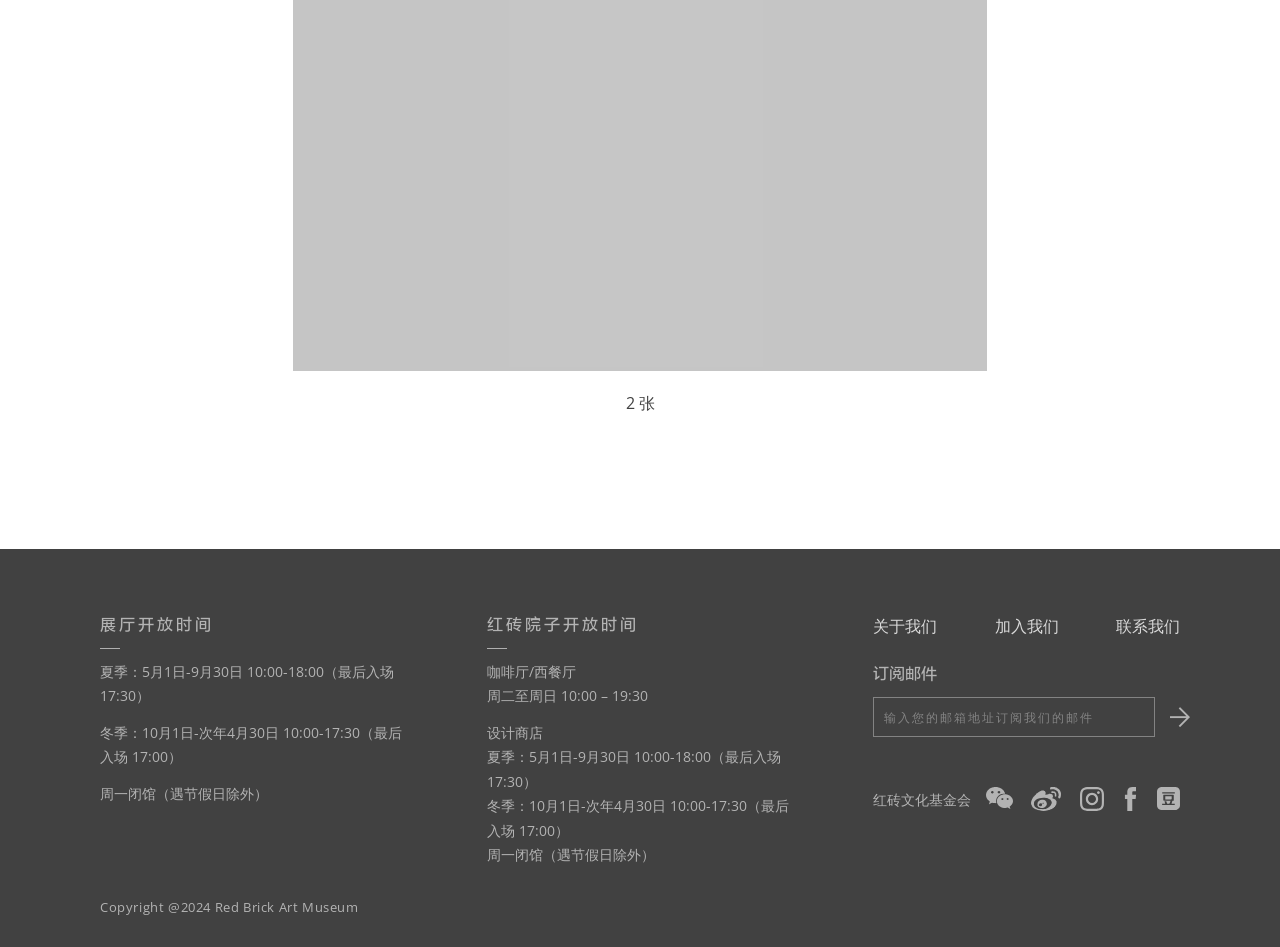Examine the image and give a thorough answer to the following question:
What are the opening hours of the museum in summer?

The opening hours of the museum in summer are from 10:00 to 18:00, as stated in the text '夏季：5月1日-9月30日 10:00-18:00（最后入场17:30）'.